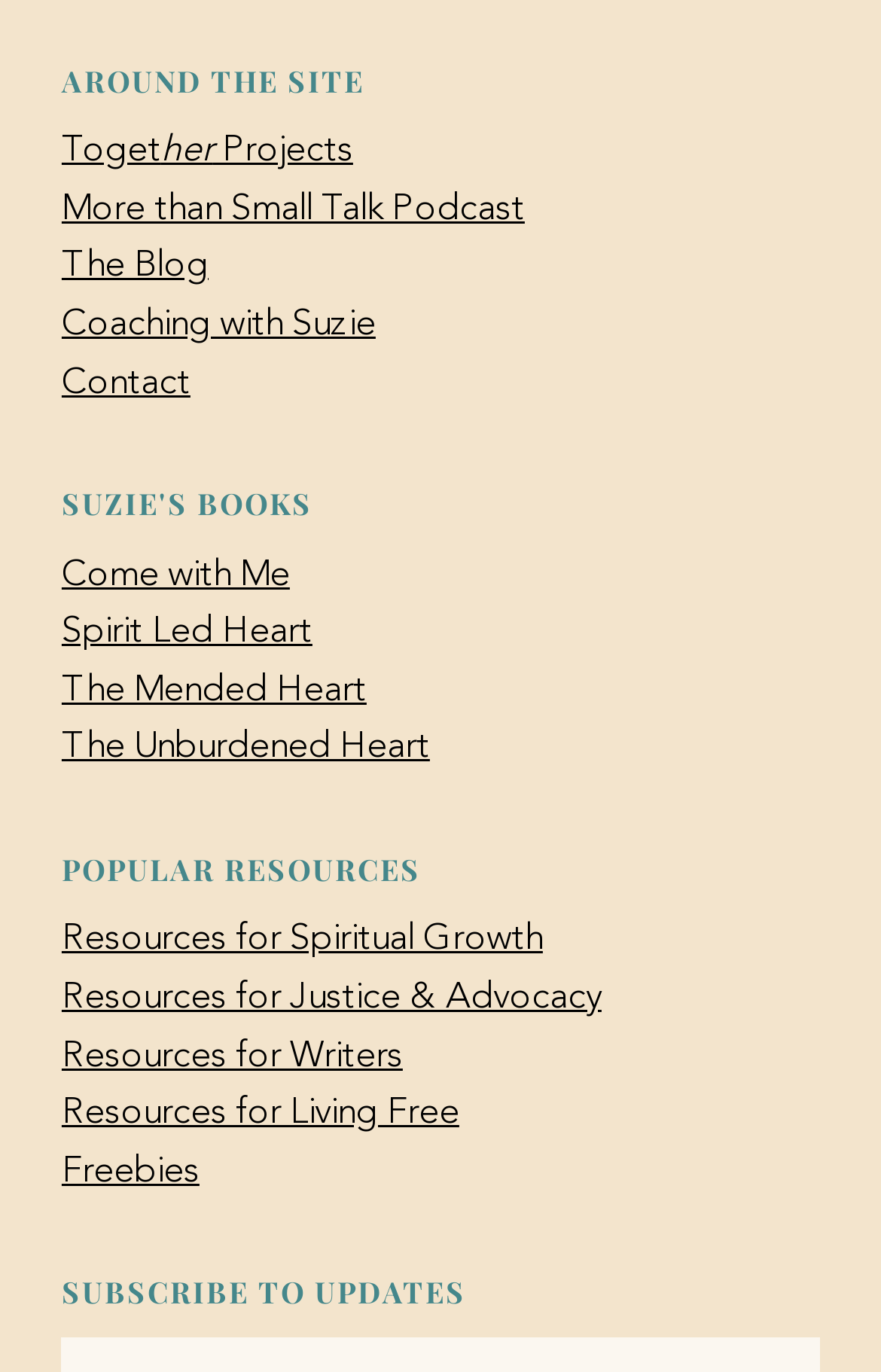Use a single word or phrase to answer the question:
How many book titles are listed?

4